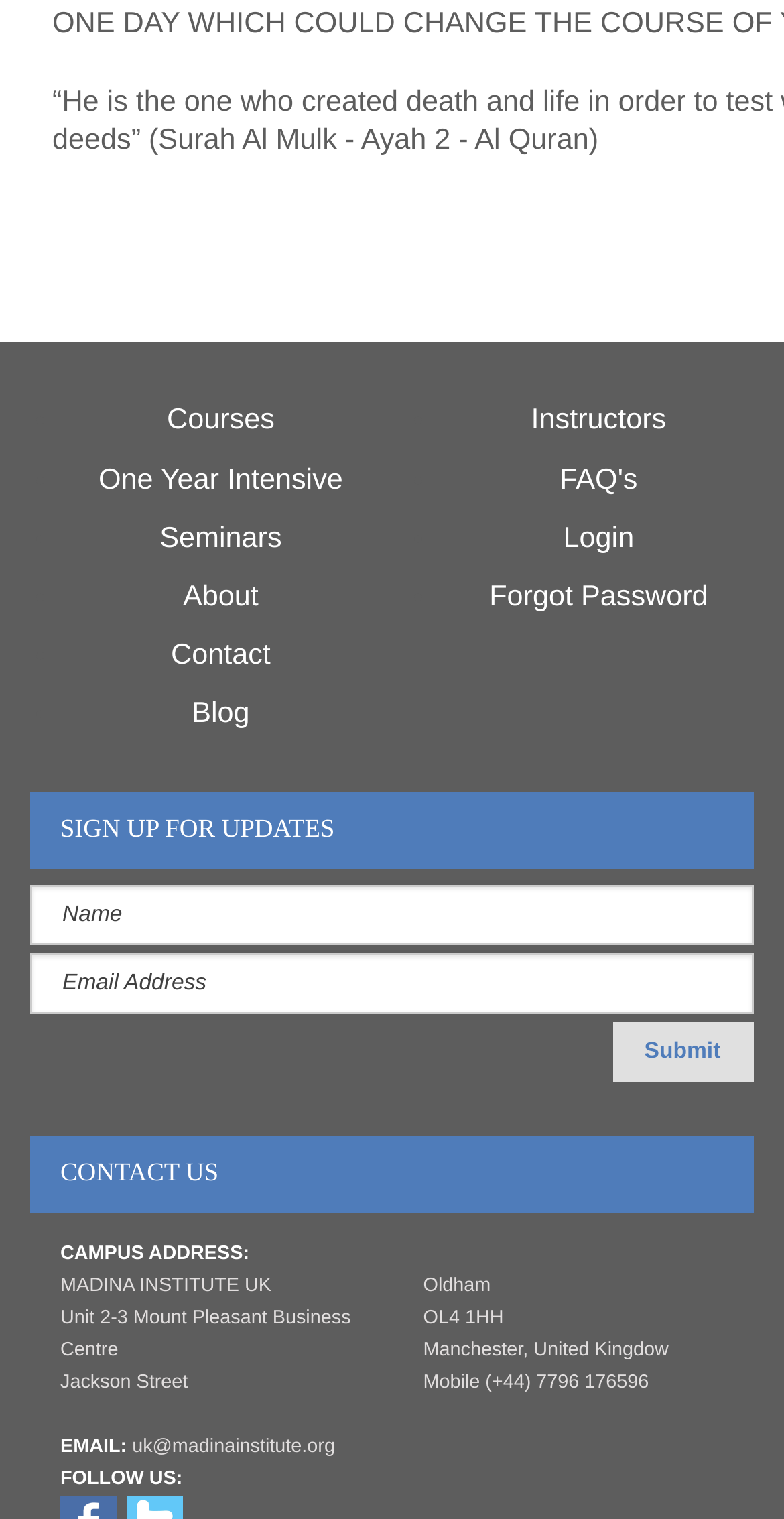What is the address of the Madina Institute UK?
Based on the image, provide a one-word or brief-phrase response.

Unit 2-3 Mount Pleasant Business Centre